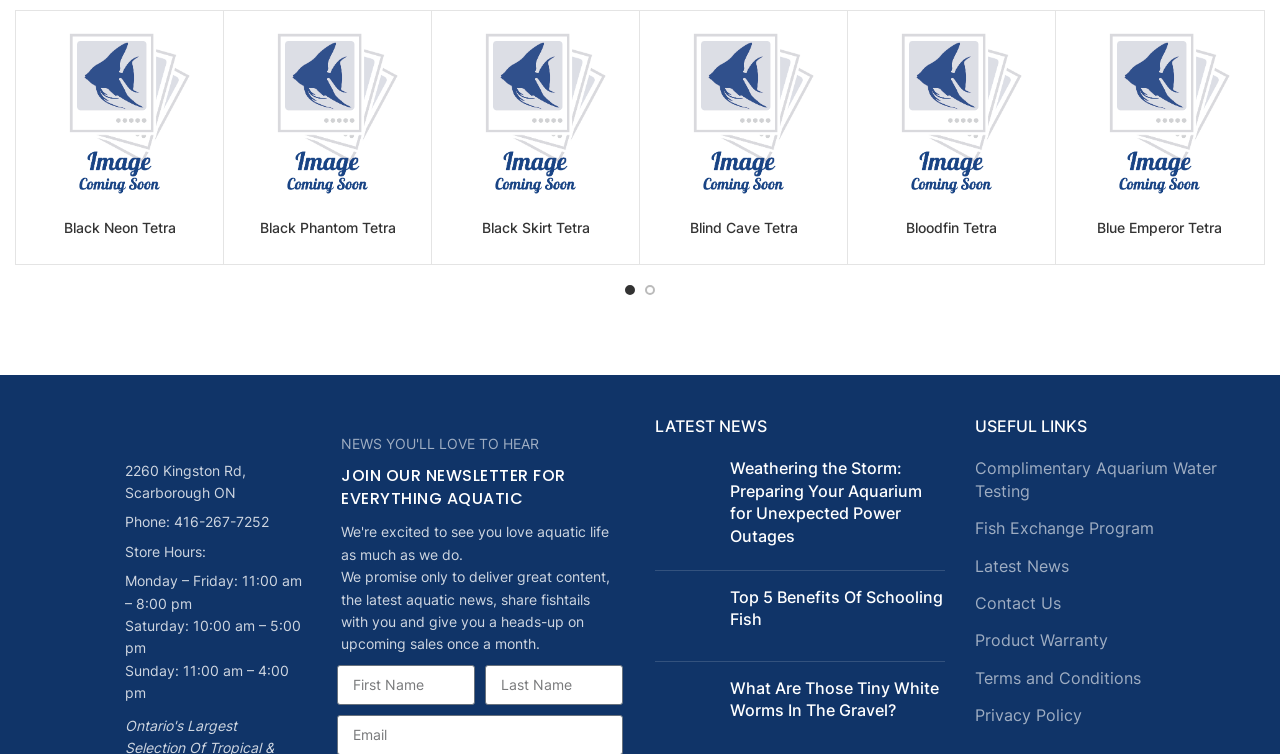Carefully examine the image and provide an in-depth answer to the question: What are the store hours on Sundays?

The store hours on Sundays can be found in the 'Store Hours' section of the webpage, which is located below the 'List item link' and 'Phone: 416-267-7252' text. The specific hours for Sundays are listed as '11:00 am – 4:00 pm'.